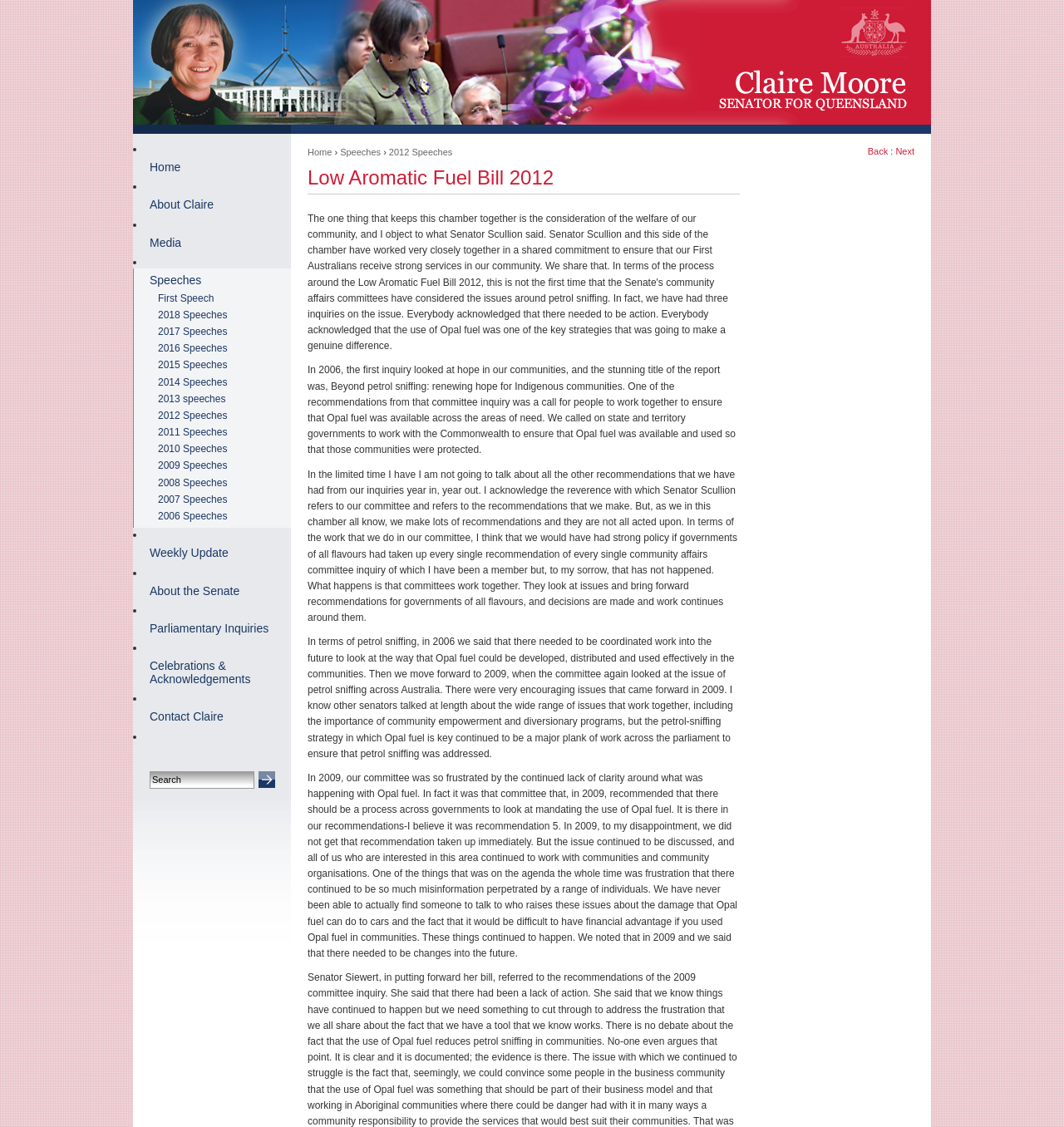Determine the bounding box coordinates of the area to click in order to meet this instruction: "Click on the 'Home' link".

[0.125, 0.138, 0.273, 0.16]